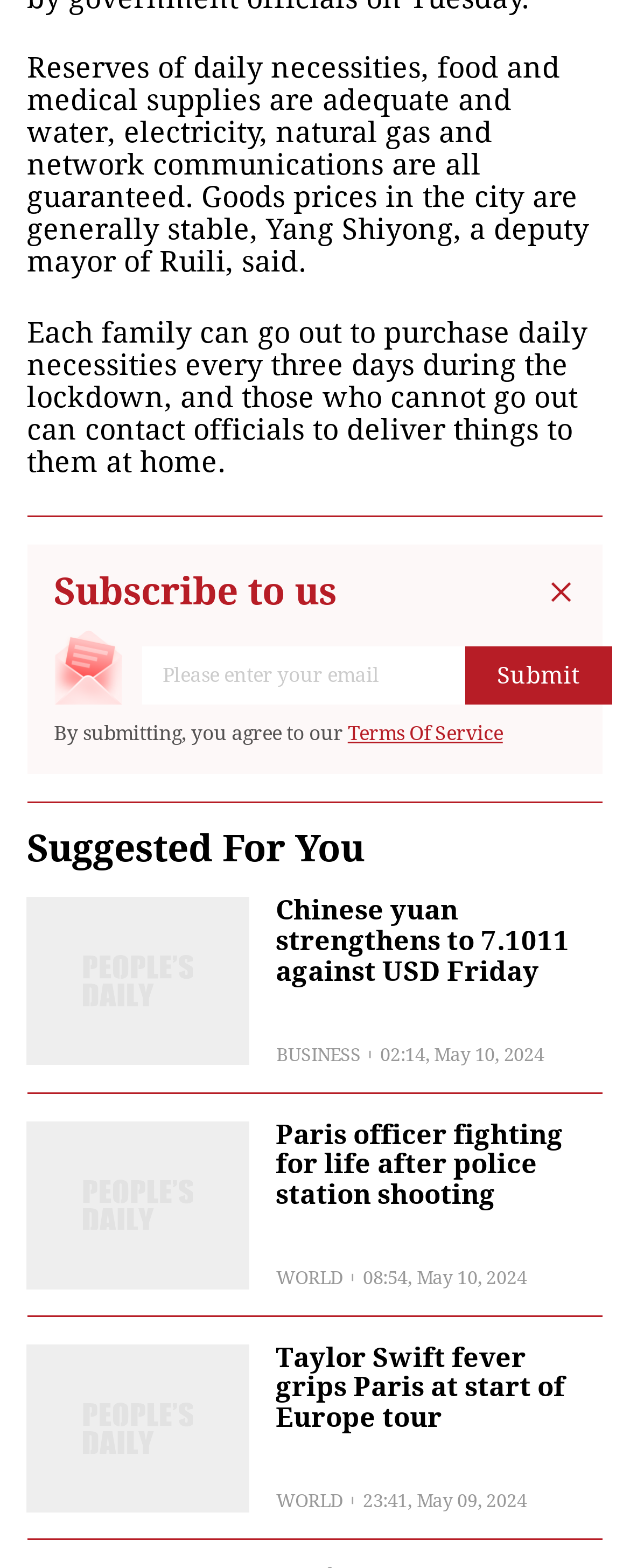Give a one-word or short-phrase answer to the following question: 
What is the frequency of purchasing daily necessities during lockdown?

Every three days